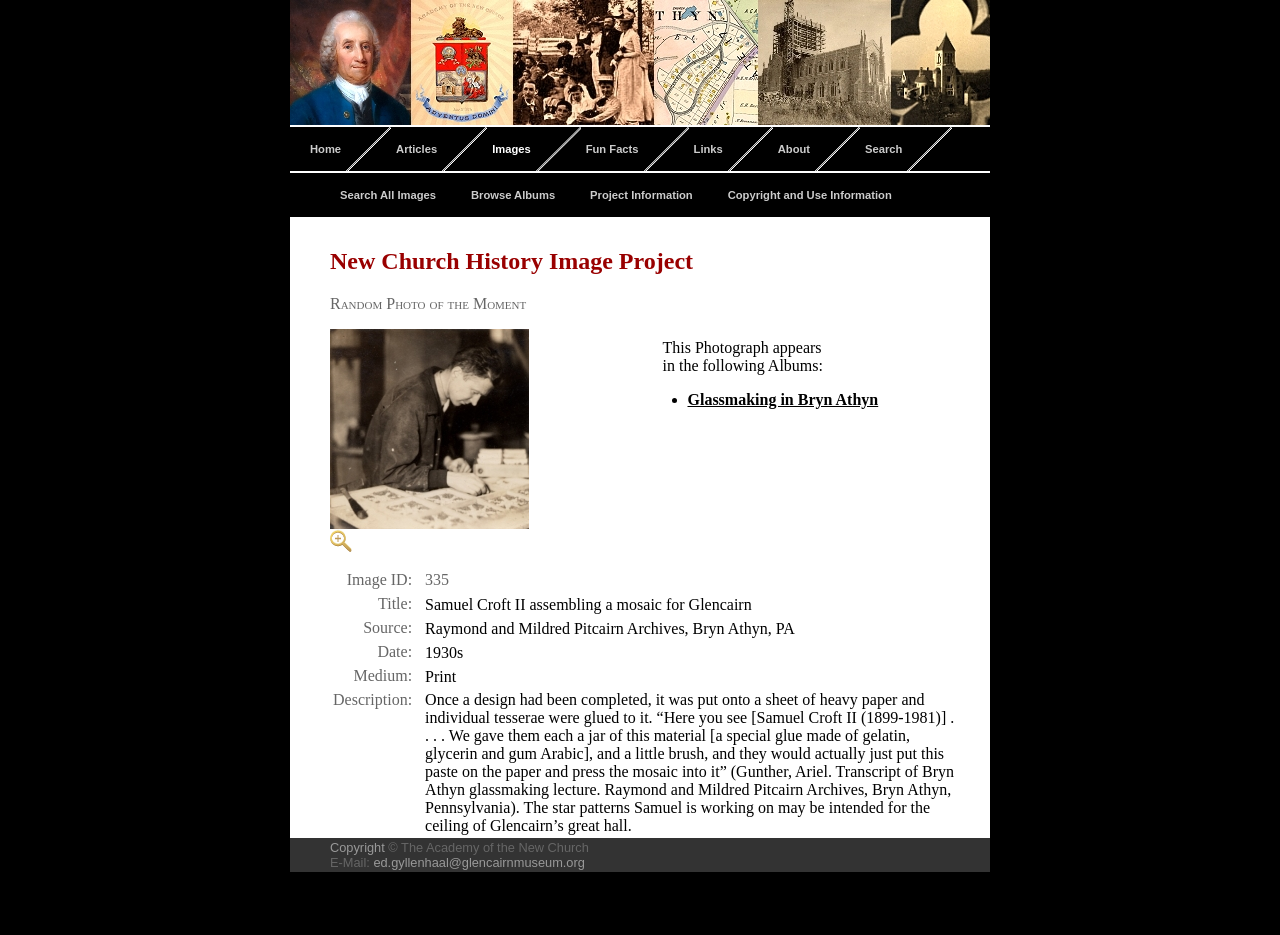Please identify the bounding box coordinates of the element that needs to be clicked to execute the following command: "Email to ed.gyllenhaal@glencairnmuseum.org". Provide the bounding box using four float numbers between 0 and 1, formatted as [left, top, right, bottom].

[0.292, 0.914, 0.457, 0.93]